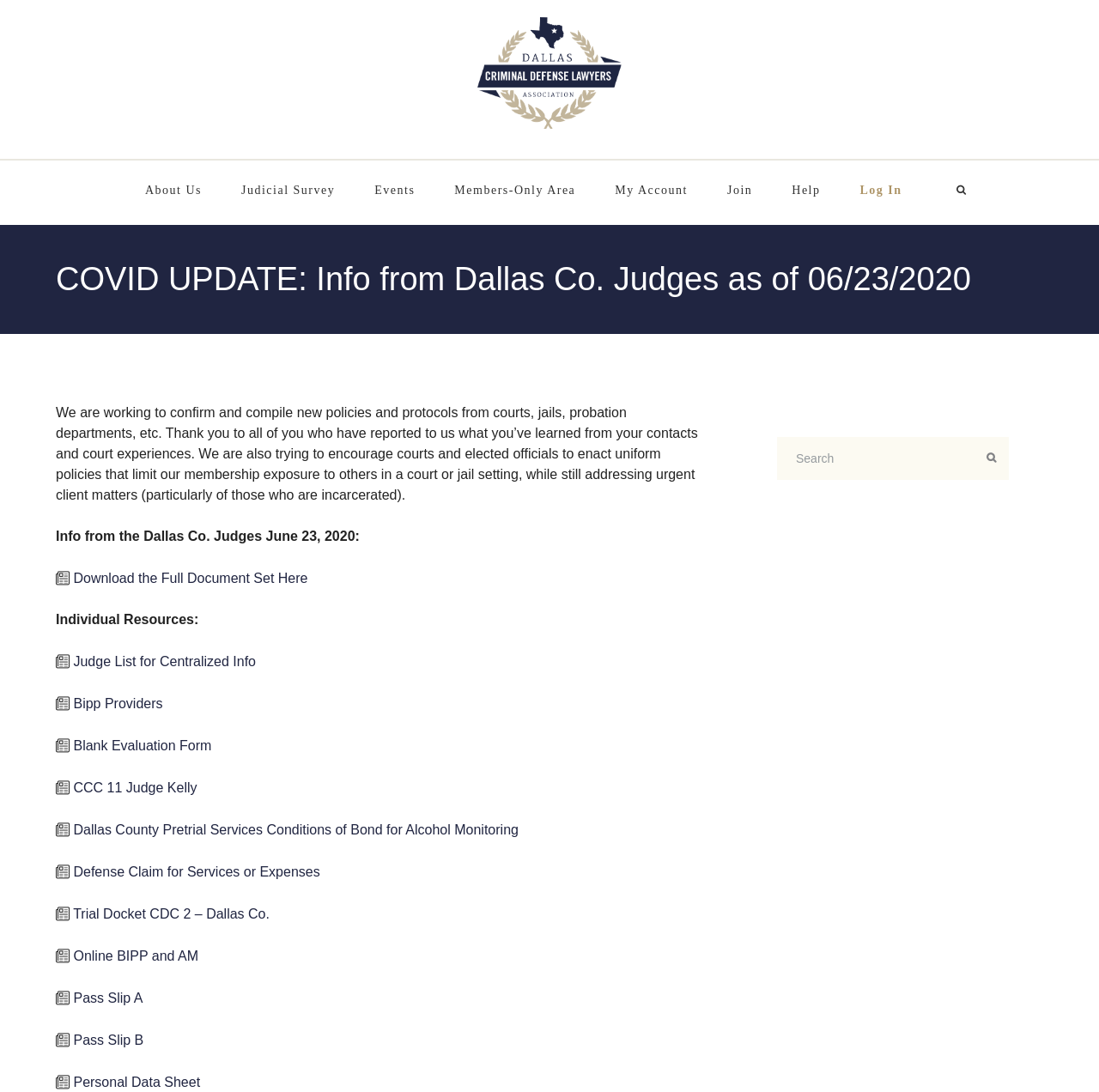Reply to the question below using a single word or brief phrase:
What is the main topic of the information provided on this webpage?

COVID-19 updates